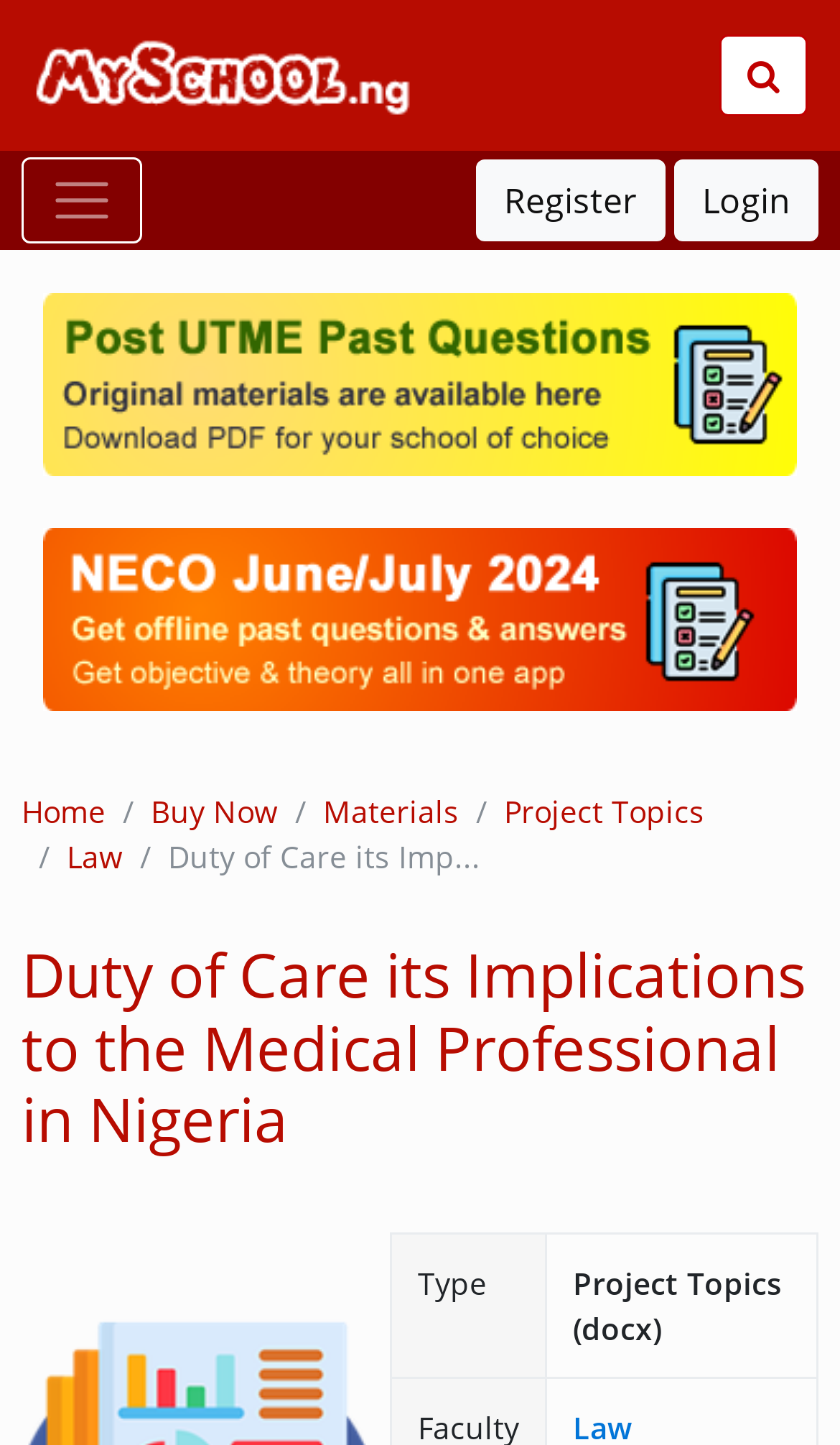Find the bounding box coordinates for the HTML element described in this sentence: "parent_node: Register Login". Provide the coordinates as four float numbers between 0 and 1, in the format [left, top, right, bottom].

[0.026, 0.109, 0.169, 0.168]